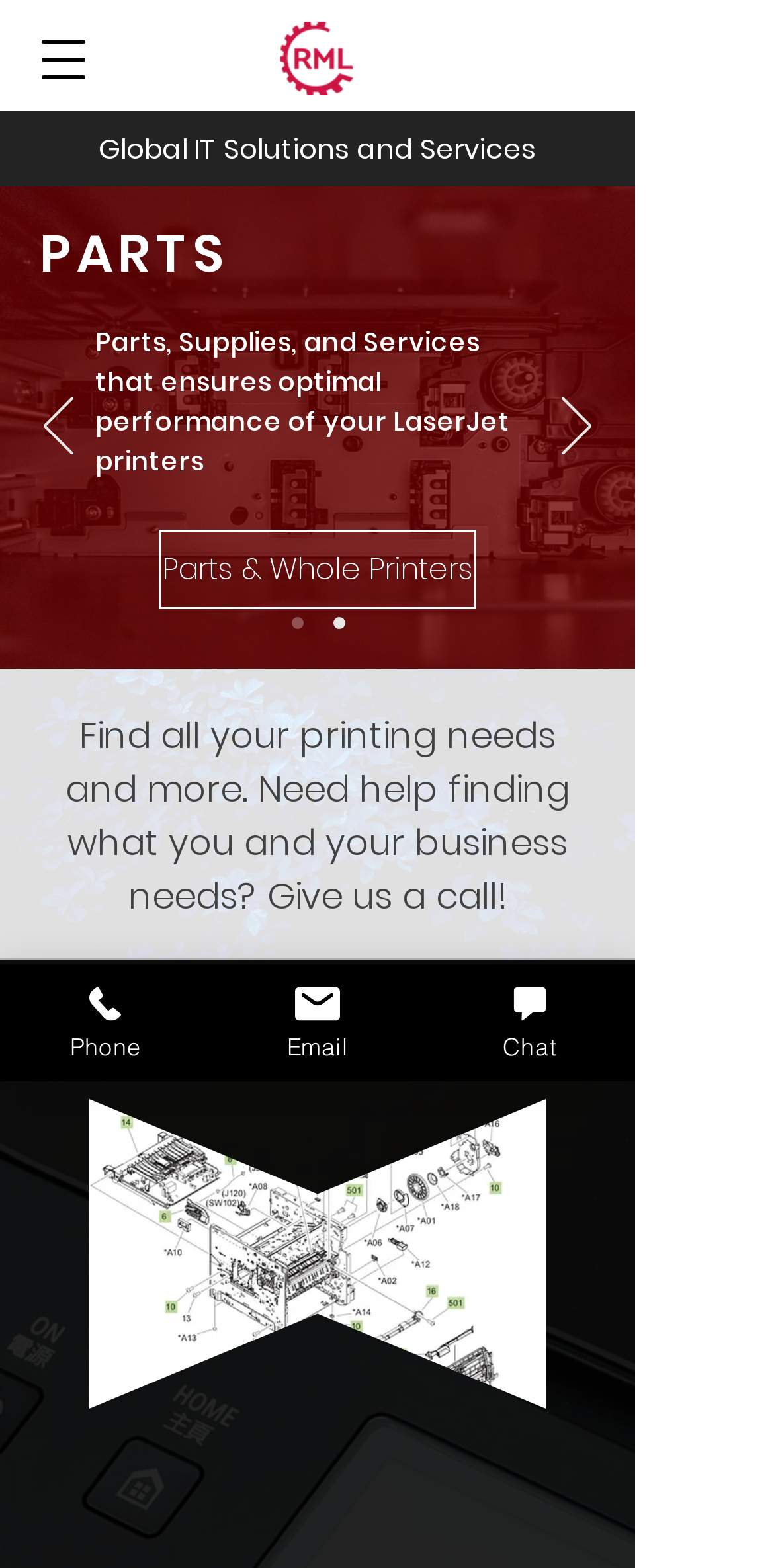Describe the webpage in detail, including text, images, and layout.

This webpage is about Laserjet Printer Solutions, specifically highlighting the company's multi-million dollar inventory of parts, supplies, and whole printers that ensure optimal performance. 

At the top left corner, there is a button to open the navigation menu. Next to it, on the top center, is the company's logo, an image of 'RML-ModernizePNG.png'. 

Below the logo, a heading reads 'Global IT Solutions and Services'. Underneath this heading, there is a slideshow section that takes up most of the width of the page. The slideshow has previous and next buttons on the left and right sides, respectively. Within the slideshow, there is a heading 'PARTS' and a link with the same text. Below this, there is a paragraph of text describing the parts, supplies, and services offered by the company. There is also a link to 'Parts & Whole Printers' and a navigation section with links to different slides.

On the bottom left, there is a section with a heading 'PARTS & PRINTERS' and a link with the same text. Below this, there is an image 'IMG_1146.jpg'. 

On the bottom right, there are three contact options: a phone number, an email address, and a chat button, each accompanied by an icon.